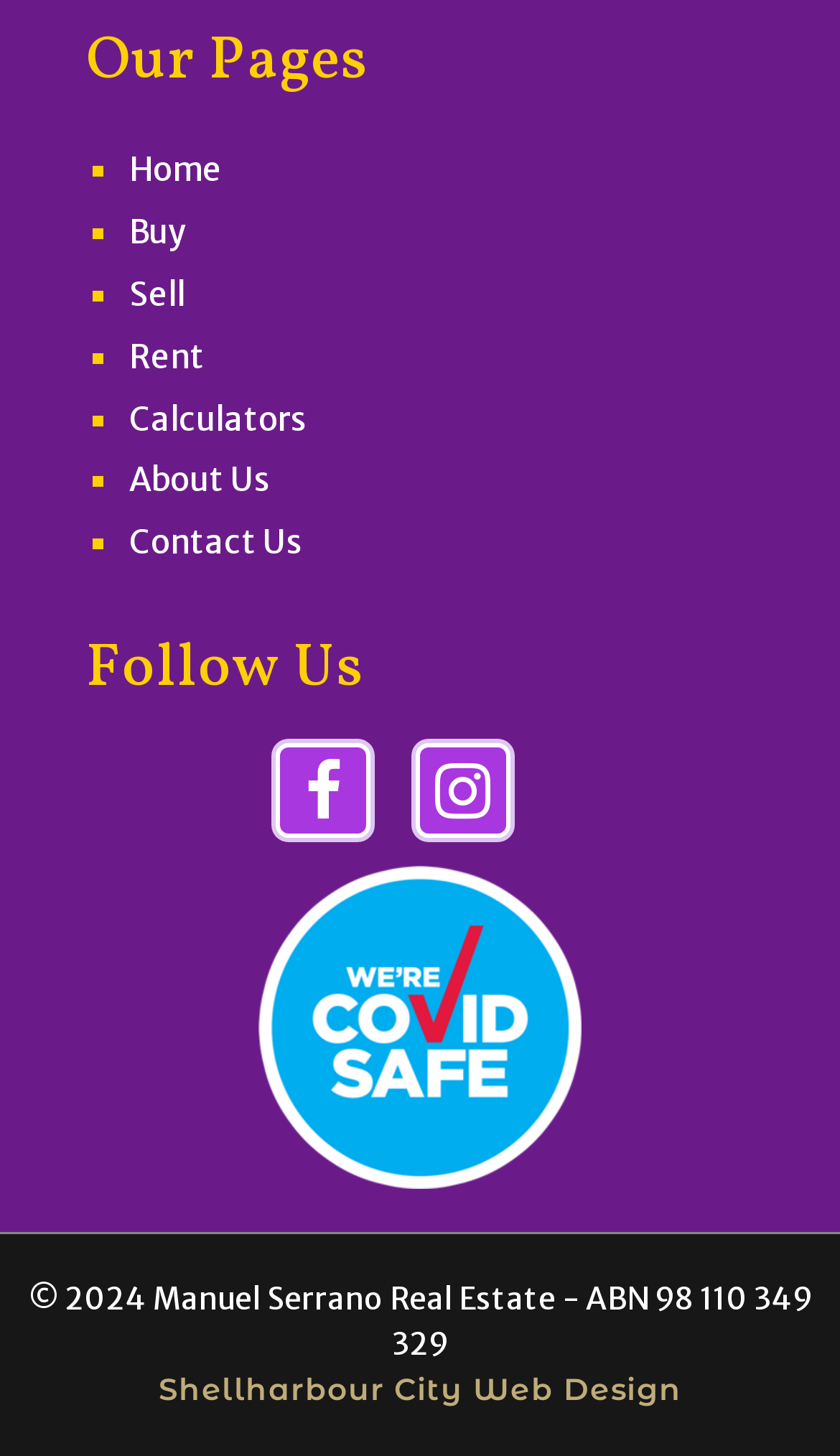Who designed the webpage?
Provide a detailed answer to the question, using the image to inform your response.

I found a link element at the bottom of the webpage with the text 'Shellharbour City Web Design', which suggests that they are the designers of the webpage.